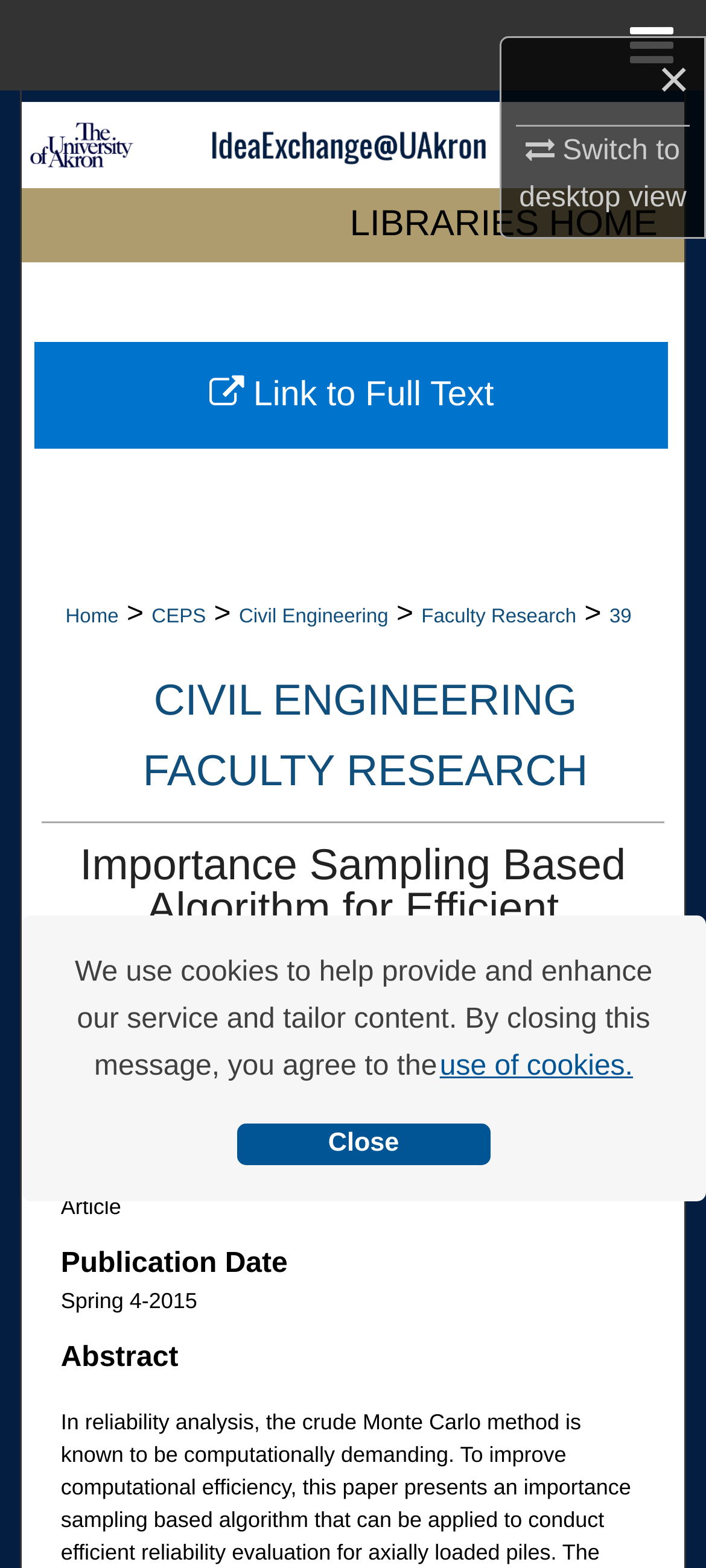Provide the bounding box coordinates of the UI element this sentence describes: "Digital Commons Network™".

[0.0, 0.288, 1.0, 0.346]